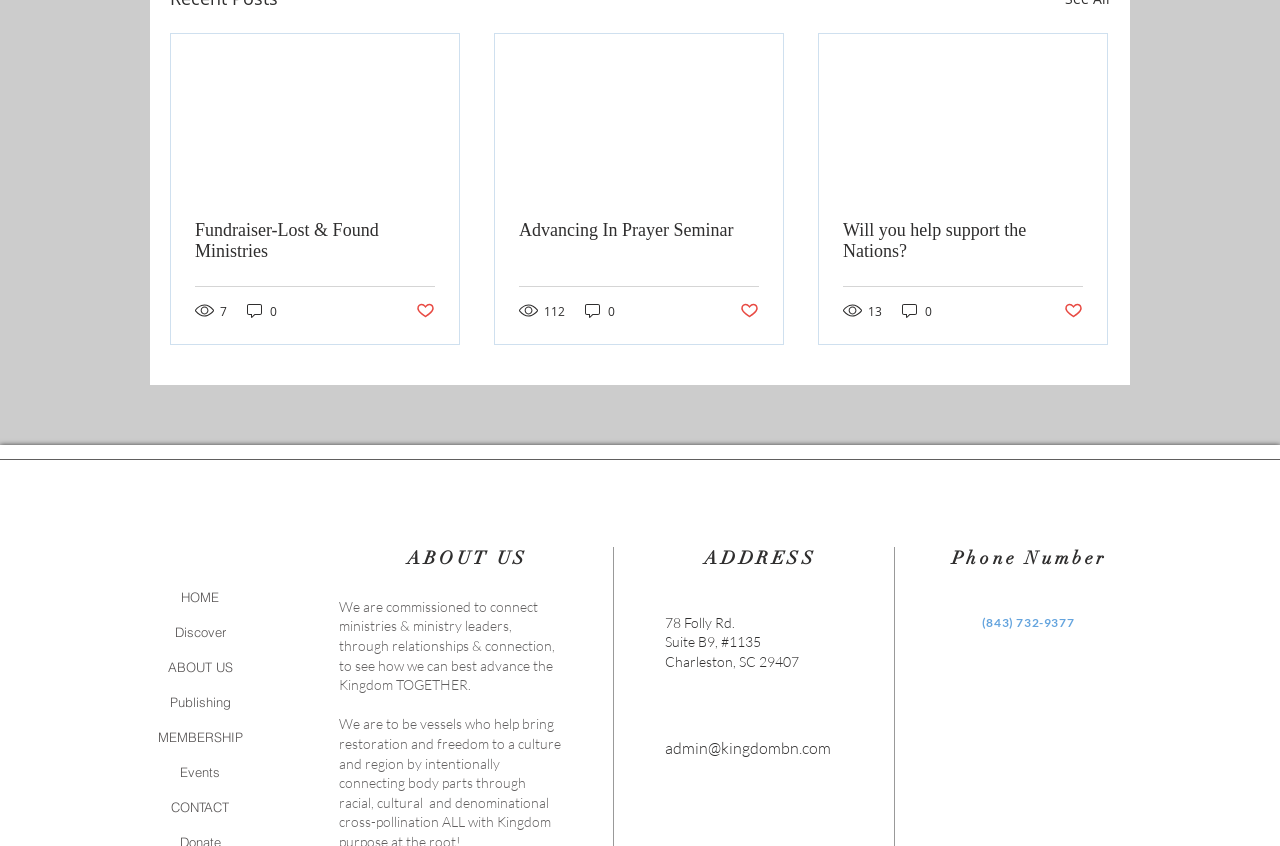Please identify the bounding box coordinates for the region that you need to click to follow this instruction: "Click on the 'Fundraiser-Lost & Found Ministries' link".

[0.152, 0.26, 0.34, 0.309]